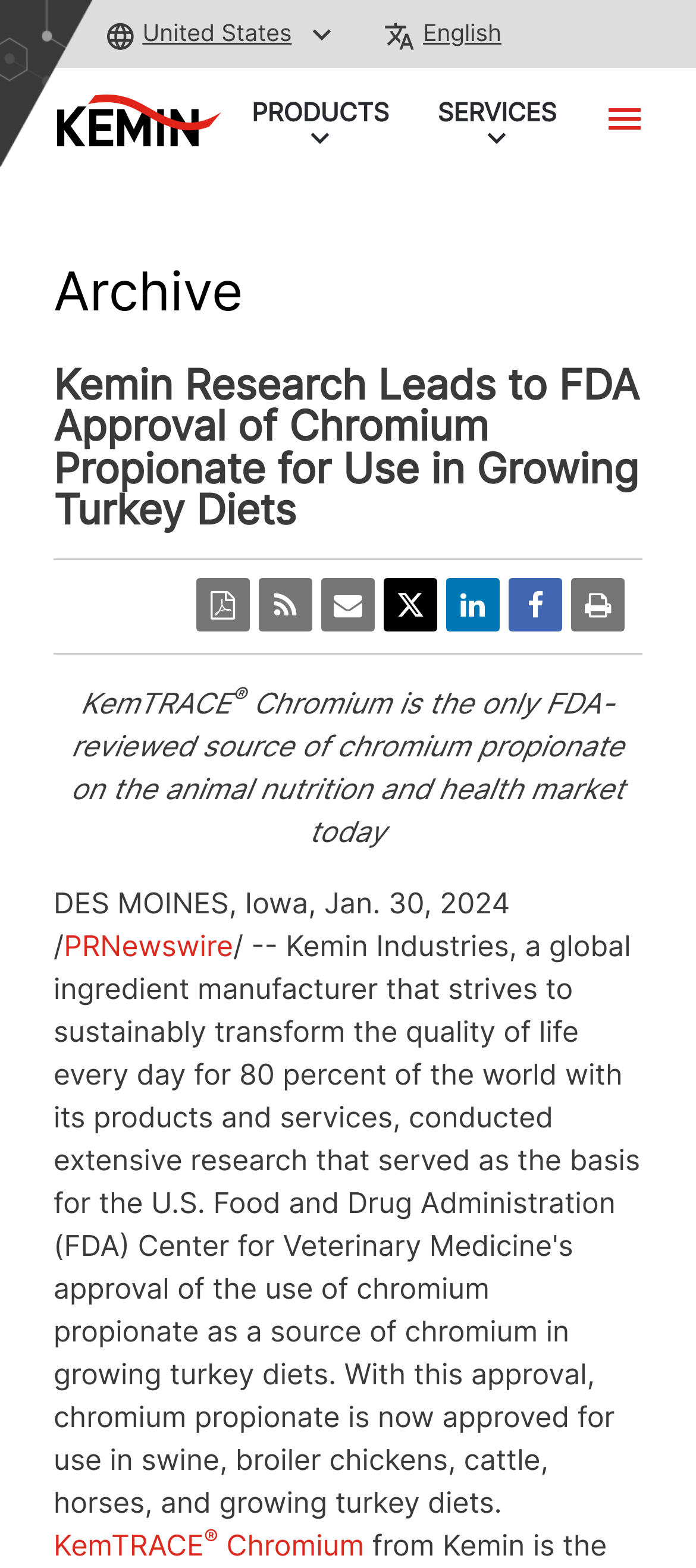Locate the bounding box of the user interface element based on this description: "Home".

None